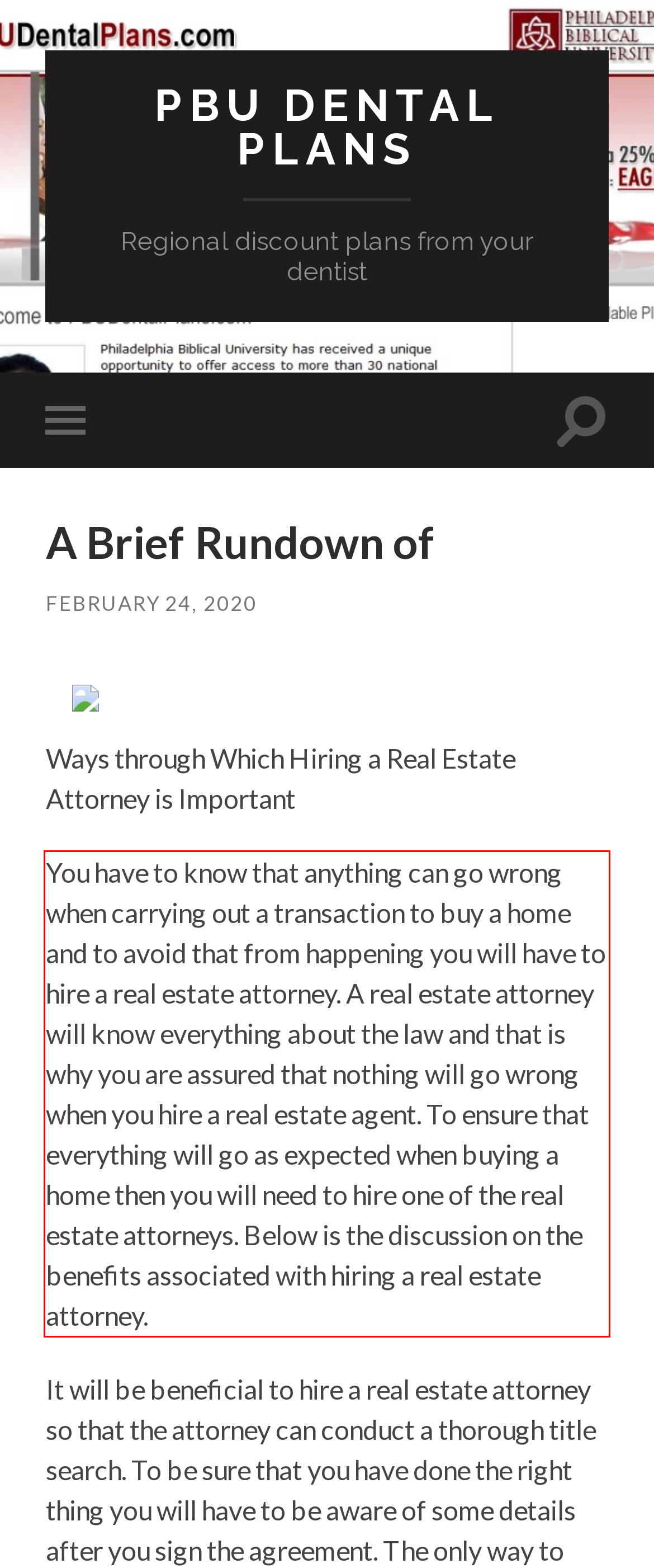Please look at the webpage screenshot and extract the text enclosed by the red bounding box.

You have to know that anything can go wrong when carrying out a transaction to buy a home and to avoid that from happening you will have to hire a real estate attorney. A real estate attorney will know everything about the law and that is why you are assured that nothing will go wrong when you hire a real estate agent. To ensure that everything will go as expected when buying a home then you will need to hire one of the real estate attorneys. Below is the discussion on the benefits associated with hiring a real estate attorney.